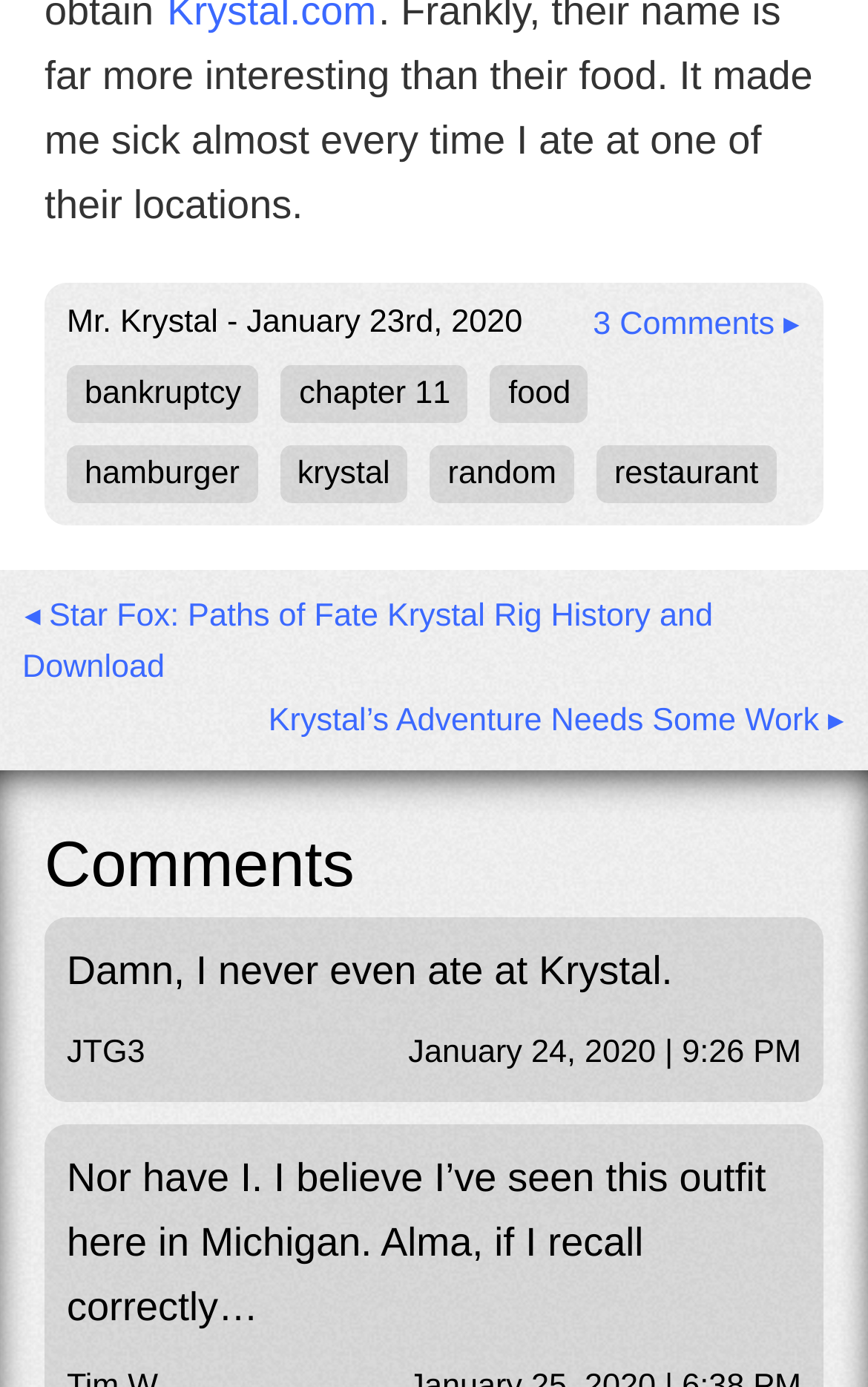Find the bounding box coordinates of the element to click in order to complete this instruction: "View the 'Comments' section". The bounding box coordinates must be four float numbers between 0 and 1, denoted as [left, top, right, bottom].

[0.051, 0.587, 0.949, 0.662]